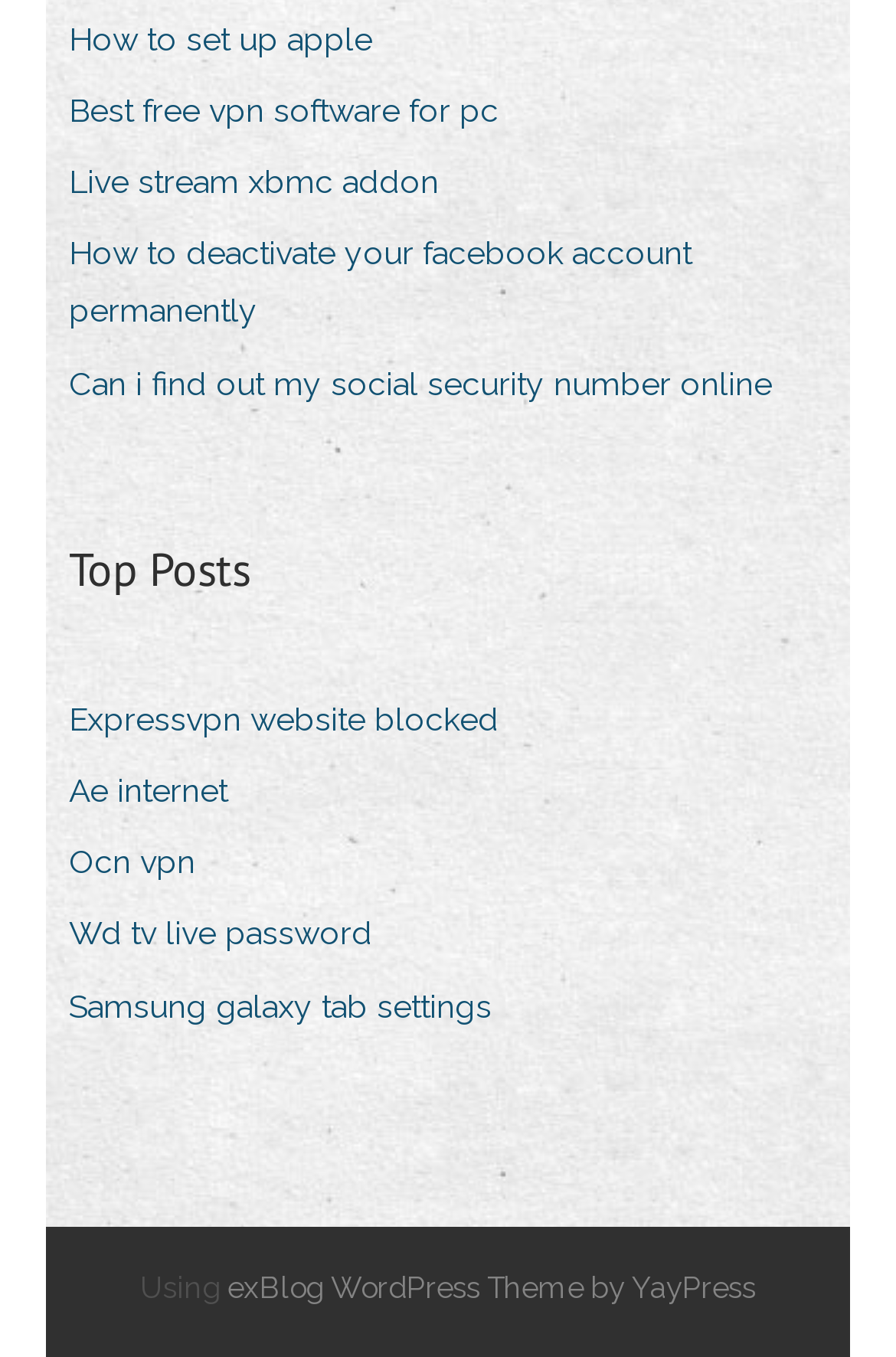How many links are listed under Top Posts?
Kindly offer a comprehensive and detailed response to the question.

To find the number of links under Top Posts, I counted the links starting from 'Expressvpn website blocked' to 'Samsung galaxy tab settings'. There are 5 links in total.